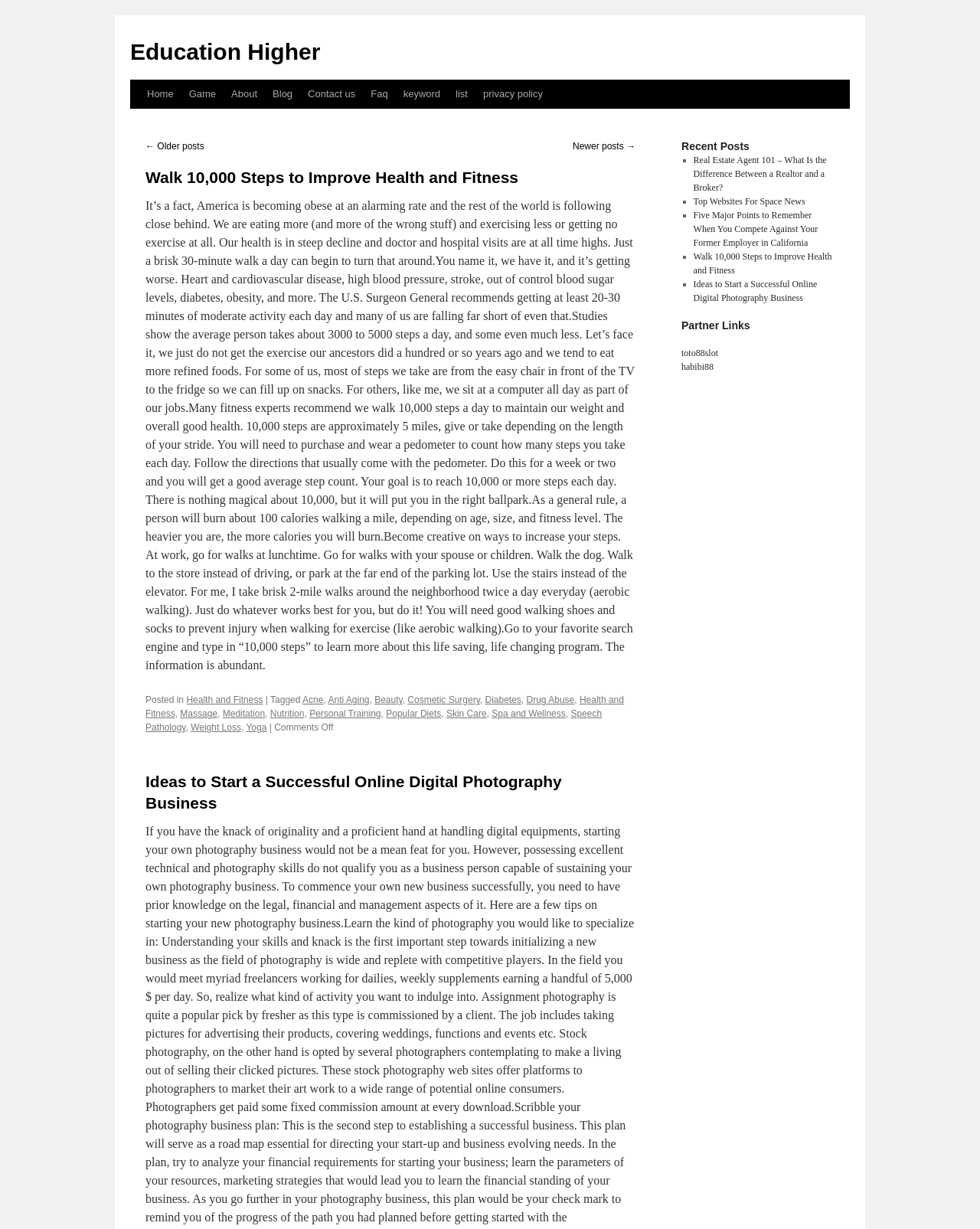How many links are there in the 'Partner Links' section?
Look at the image and provide a detailed response to the question.

The 'Partner Links' section contains two links: 'toto88slot' and 'habibi88'.